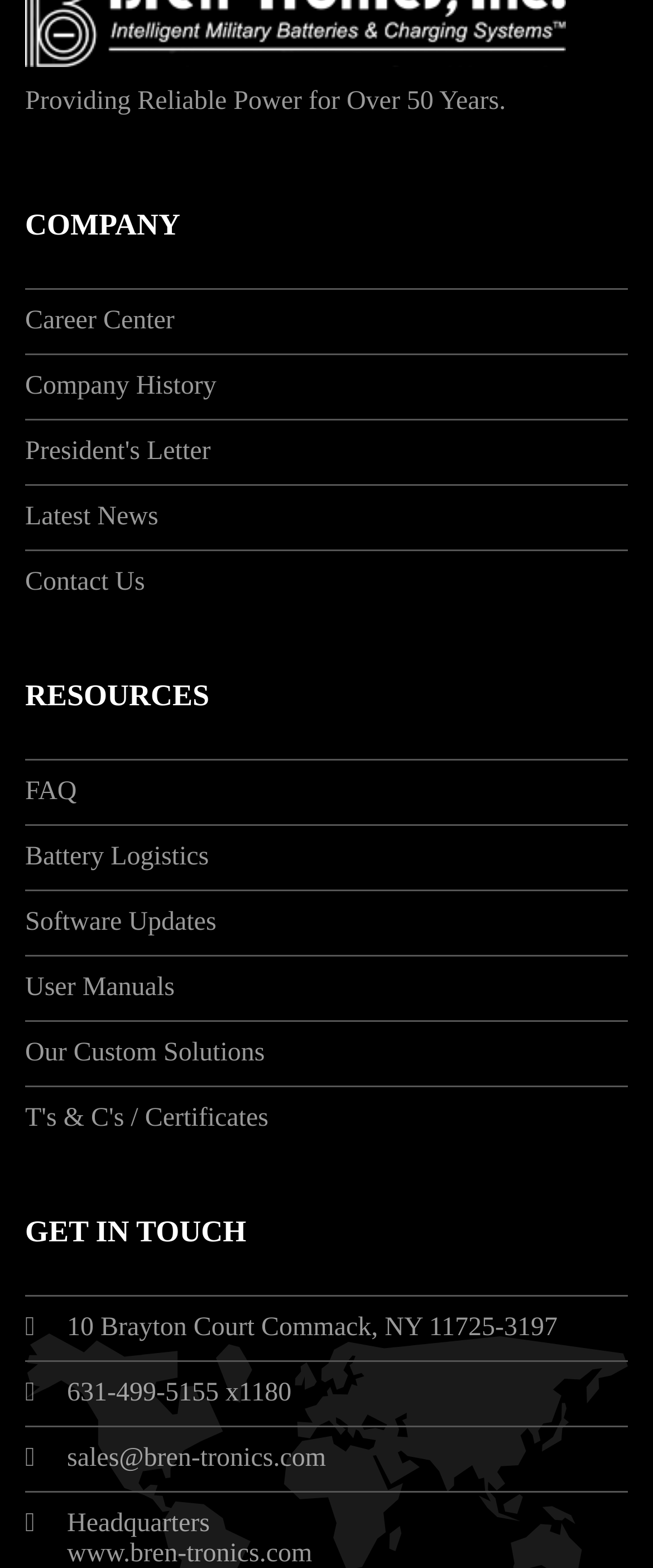What is the company's phone number?
Please provide a comprehensive answer based on the information in the image.

The company's phone number is found in the link element with the text '631-499-5155 x1180' under the 'GET IN TOUCH' heading, which provides a contact method for customers or clients.